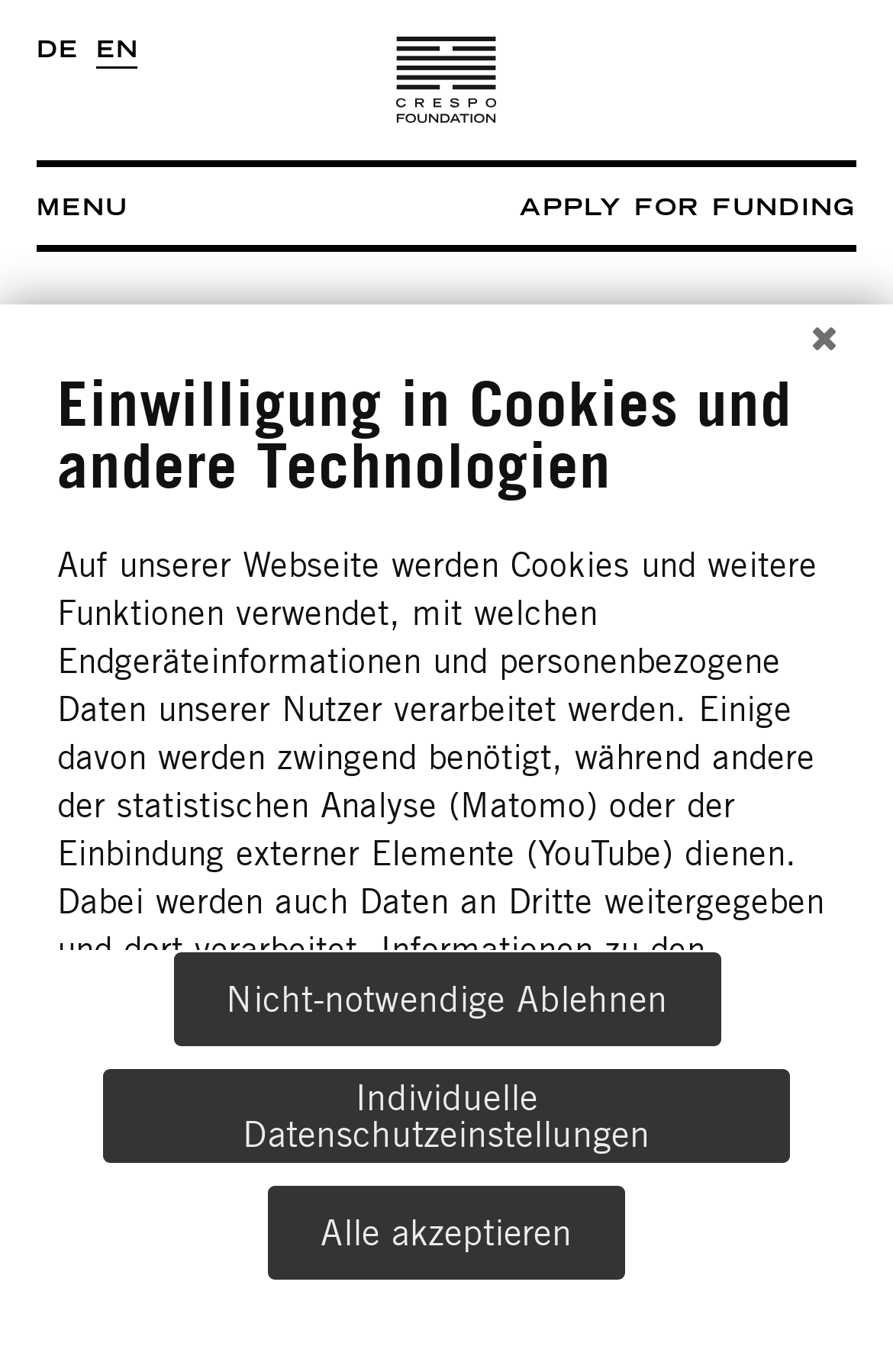Locate the bounding box coordinates of the element that should be clicked to fulfill the instruction: "Close the popup".

[0.885, 0.222, 0.962, 0.272]